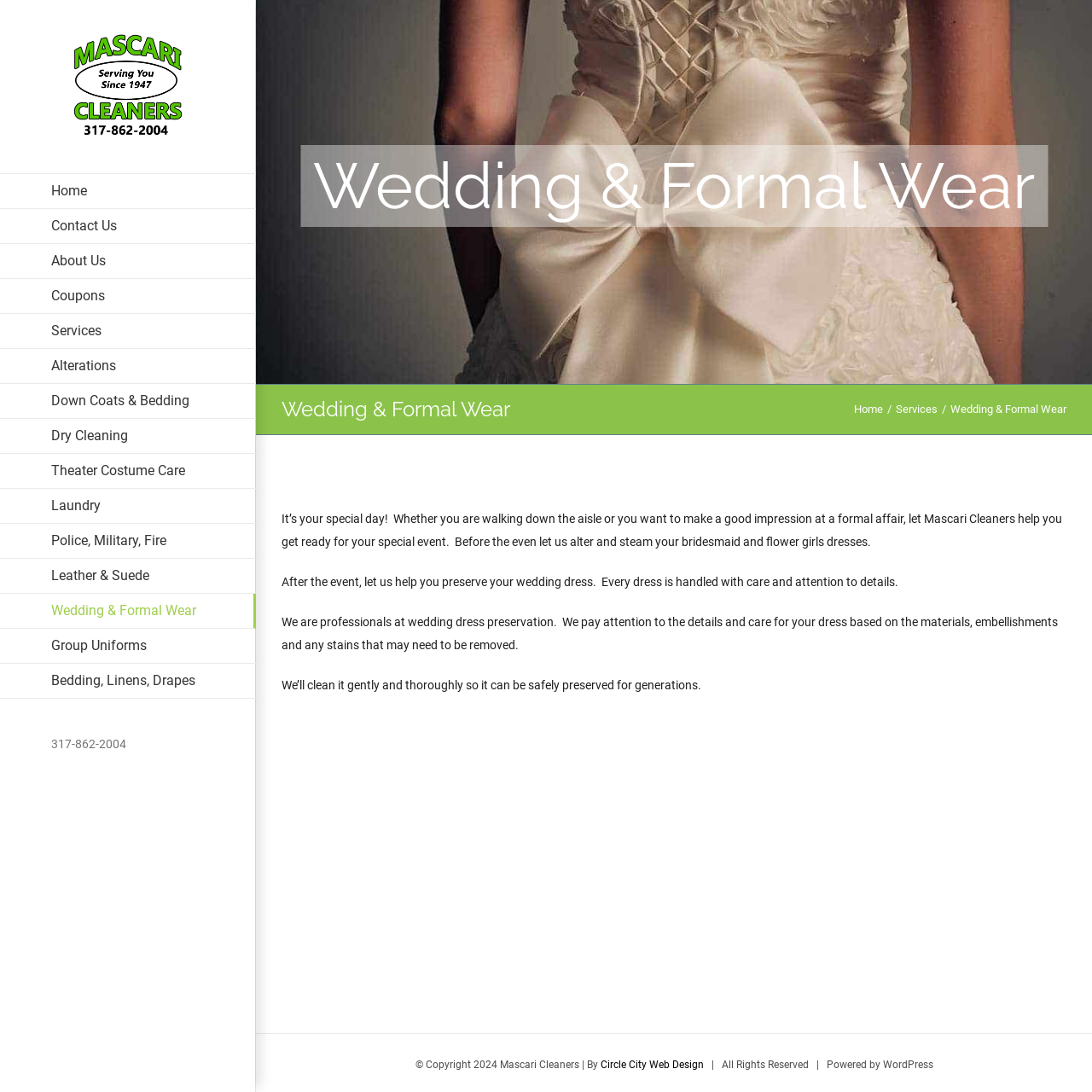Find the bounding box coordinates of the clickable area required to complete the following action: "Call Mascari Cleaners at 317-862-2004".

[0.047, 0.675, 0.116, 0.687]